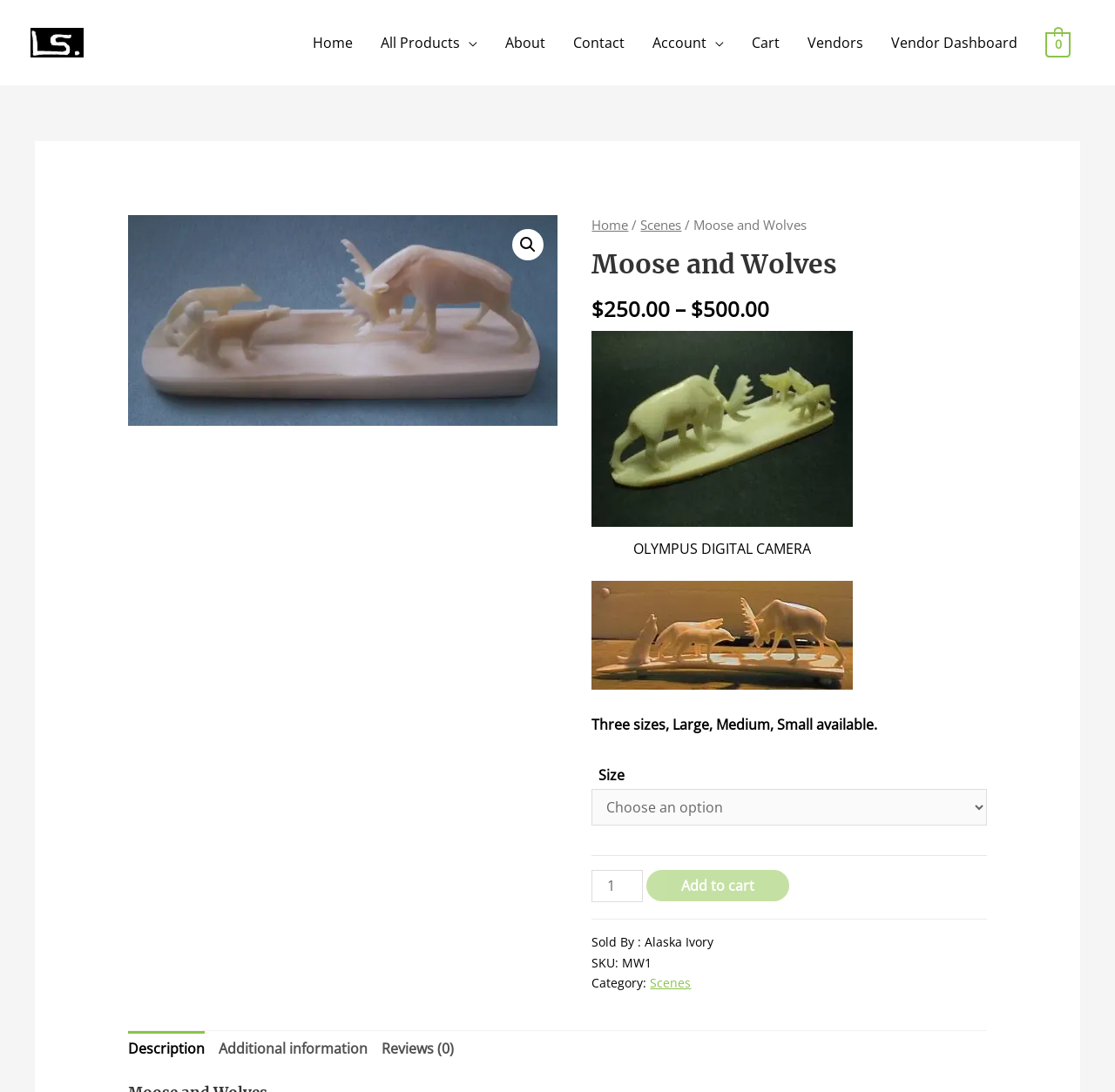Find the bounding box coordinates for the UI element that matches this description: "alt="Alaska Ivory"".

[0.027, 0.029, 0.075, 0.046]